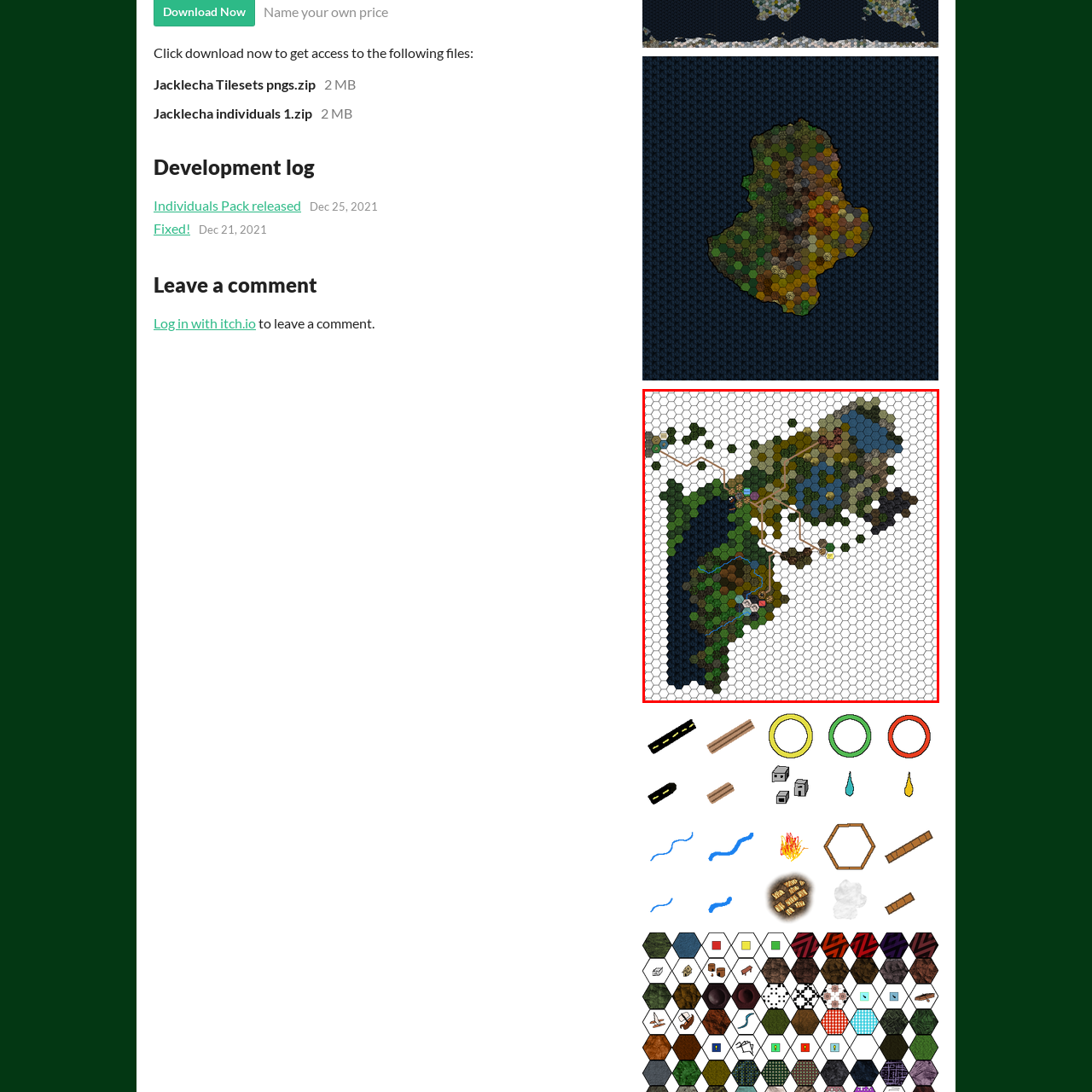Analyze the image surrounded by the red outline and answer the ensuing question with as much detail as possible based on the image:
What is the purpose of the paths on the map?

The caption implies that the paths connecting the different areas on the map may represent travel routes, enhancing the map's functionality for exploration or gaming purposes.